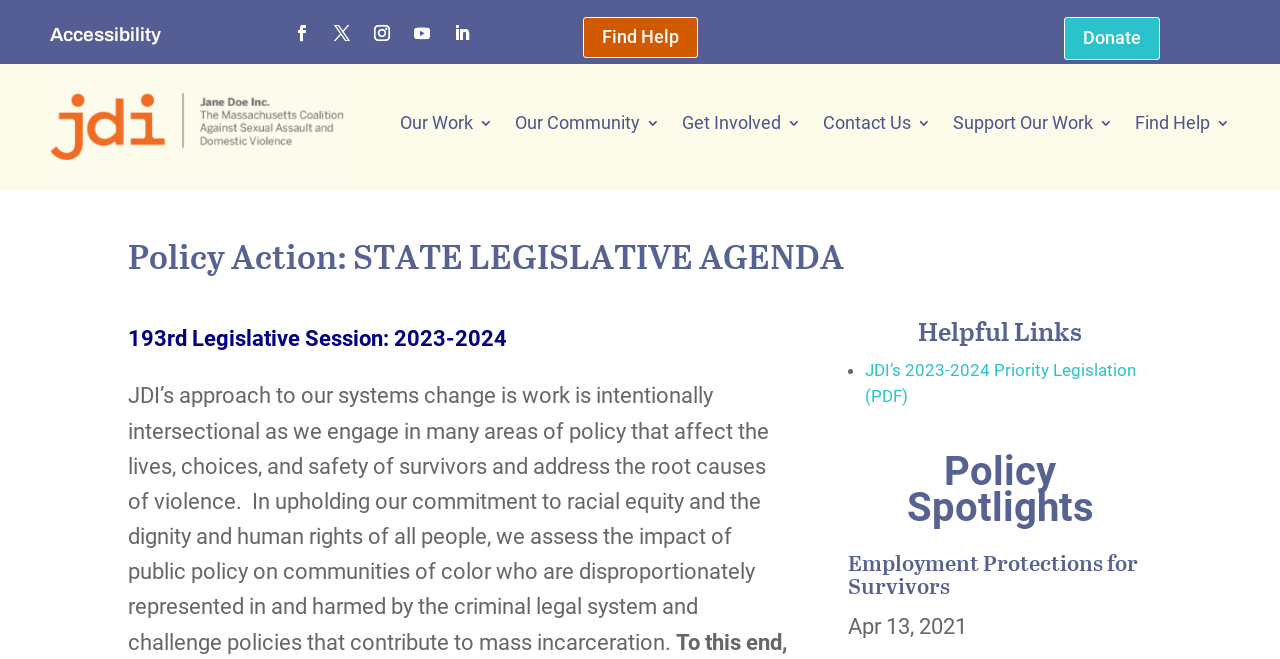Please reply with a single word or brief phrase to the question: 
What is the name of the organization?

JDI